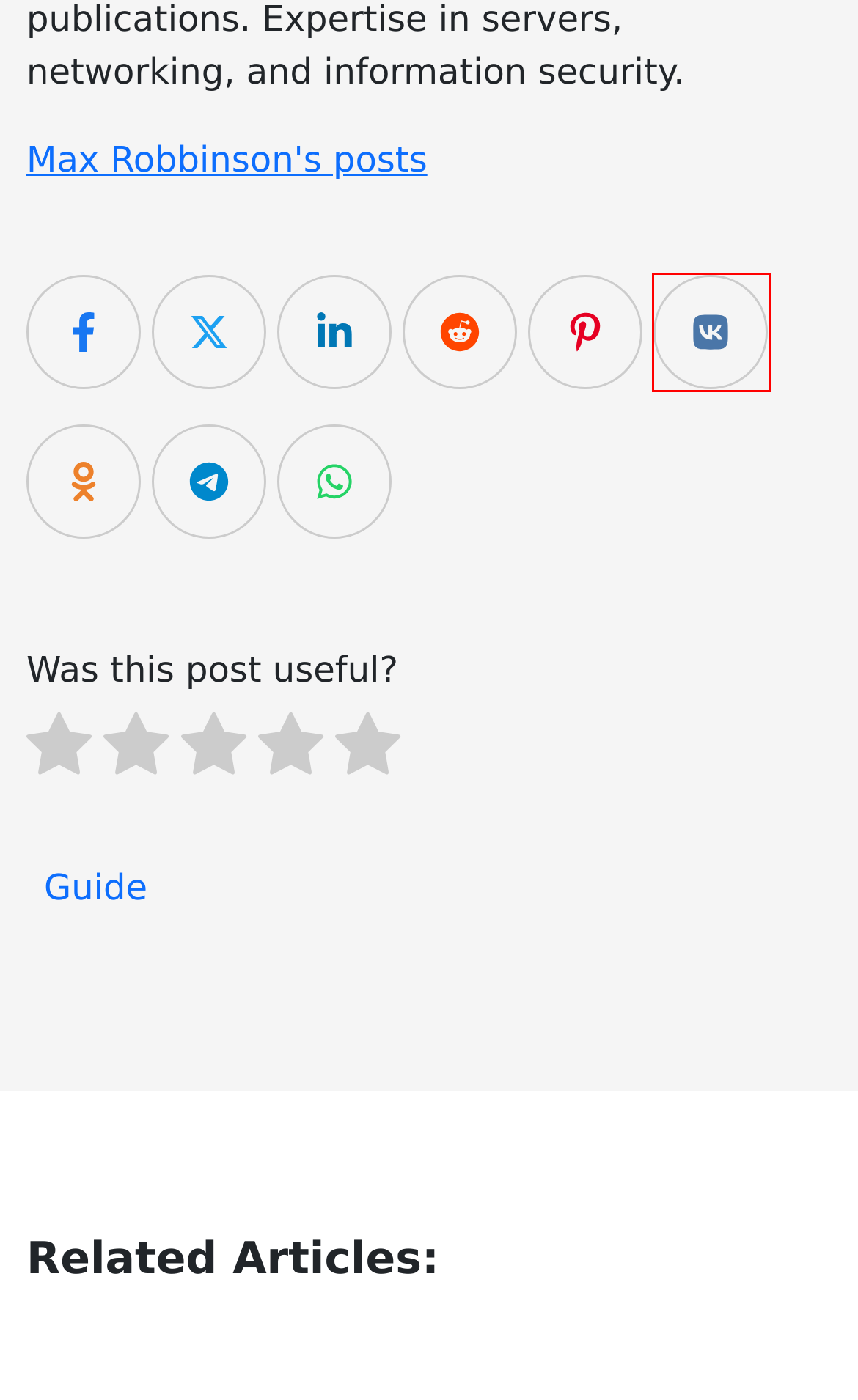You have a screenshot of a webpage, and a red bounding box highlights an element. Select the webpage description that best fits the new page after clicking the element within the bounding box. Options are:
A. Contact Information
B. About
C. Common Problems and Solutions in Self Web Hosting
D. VK | 登录
E. Max Robbinson | Website Hosting
F. Sitemap
G. How Windows Web Hosting Works
H. What to Prioritize When Selecting Photo Web Hosting

D